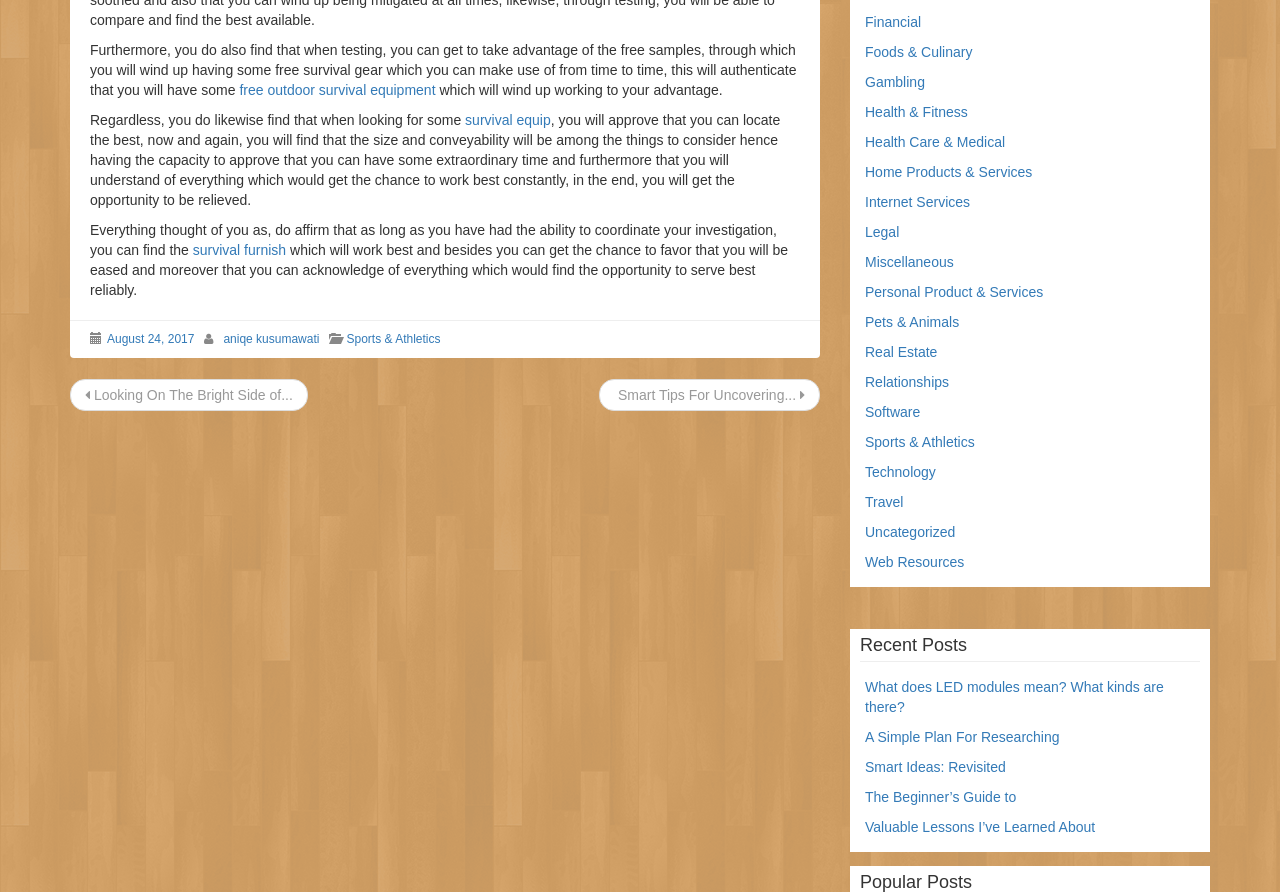Determine the bounding box for the UI element as described: "Valuable Lessons I’ve Learned About". The coordinates should be represented as four float numbers between 0 and 1, formatted as [left, top, right, bottom].

[0.676, 0.918, 0.856, 0.936]